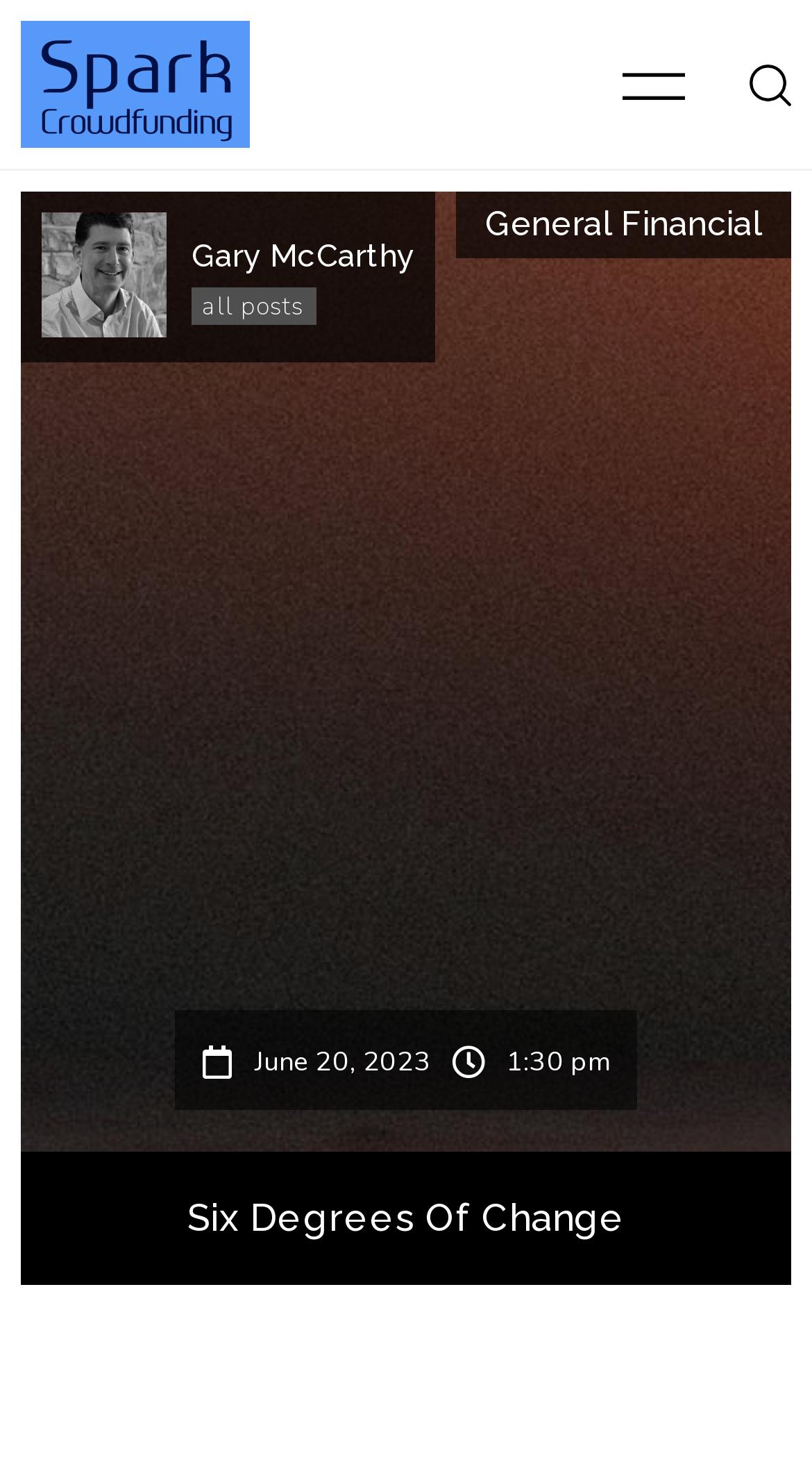What is the category of the post?
Using the screenshot, give a one-word or short phrase answer.

General Financial